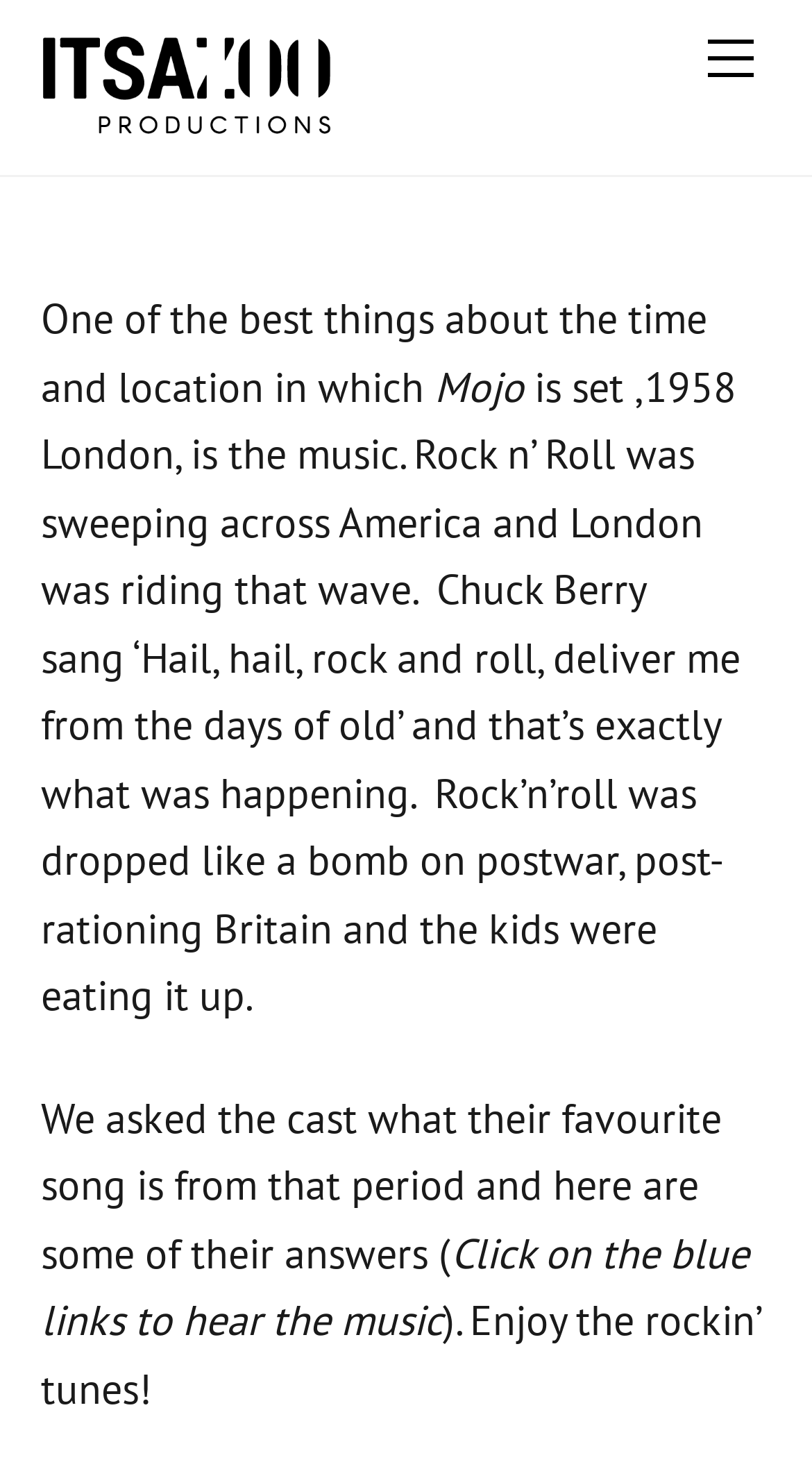Give a full account of the webpage's elements and their arrangement.

The webpage is about Rock N' Roll music, specifically its impact on post-war Britain in 1958. At the top right corner, there is a "Menu" link. On the top left, there is a link to "Itsazoo" accompanied by an image with the same name. Below the image, there is a passage of text that sets the scene for the story, describing the music scene in 1958 London. 

To the right of the passage, there is a mention of "Mojo", which seems to be a relevant term or publication. The main text continues, describing how Rock N' Roll was introduced to Britain and its popularity among the youth. The text quotes Chuck Berry's song "Hail, hail, rock and roll, deliver me from the days of old".

Further down, there is a section where the cast of a production shares their favorite songs from that period. The text invites readers to click on blue links to listen to the music, and ends with an encouragement to "Enjoy the rockin' tunes!". Overall, the webpage appears to be a blog post or article about Rock N' Roll music in 1950s Britain, with a focus on its cultural impact and the music itself.